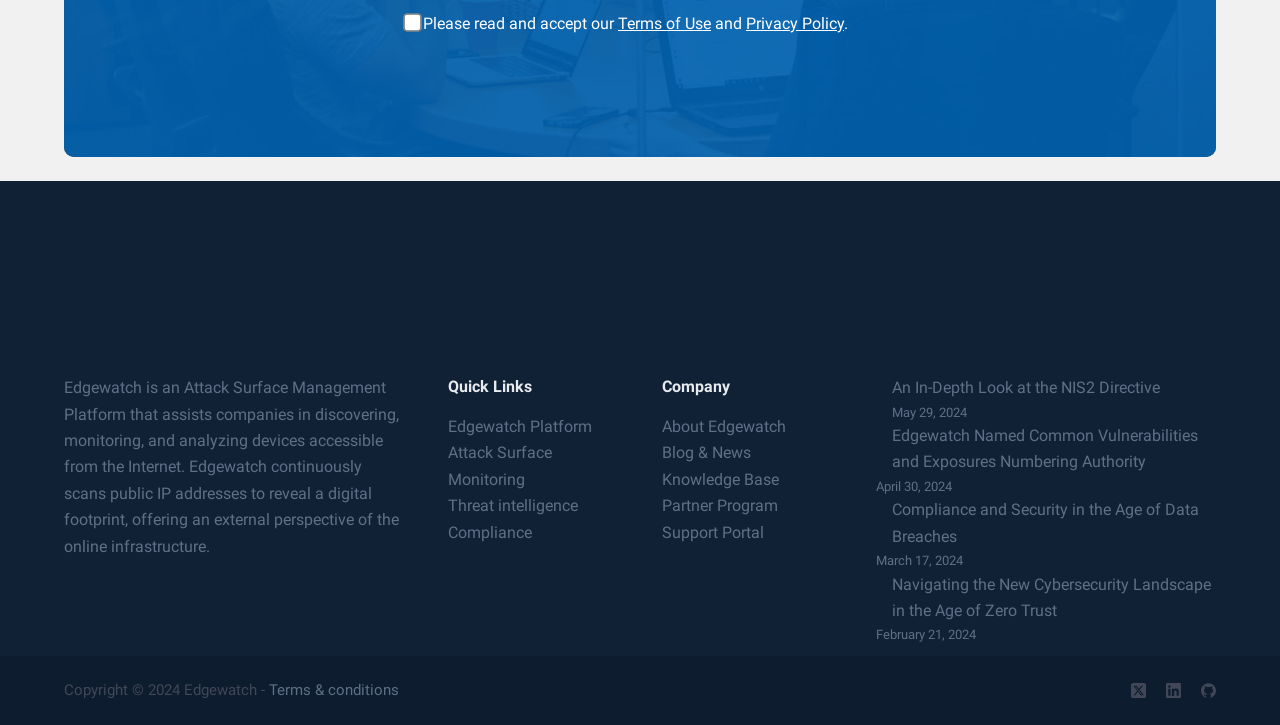Based on the element description Blog & News, identify the bounding box of the UI element in the given webpage screenshot. The coordinates should be in the format (top-left x, top-left y, bottom-right x, bottom-right y) and must be between 0 and 1.

[0.517, 0.612, 0.587, 0.638]